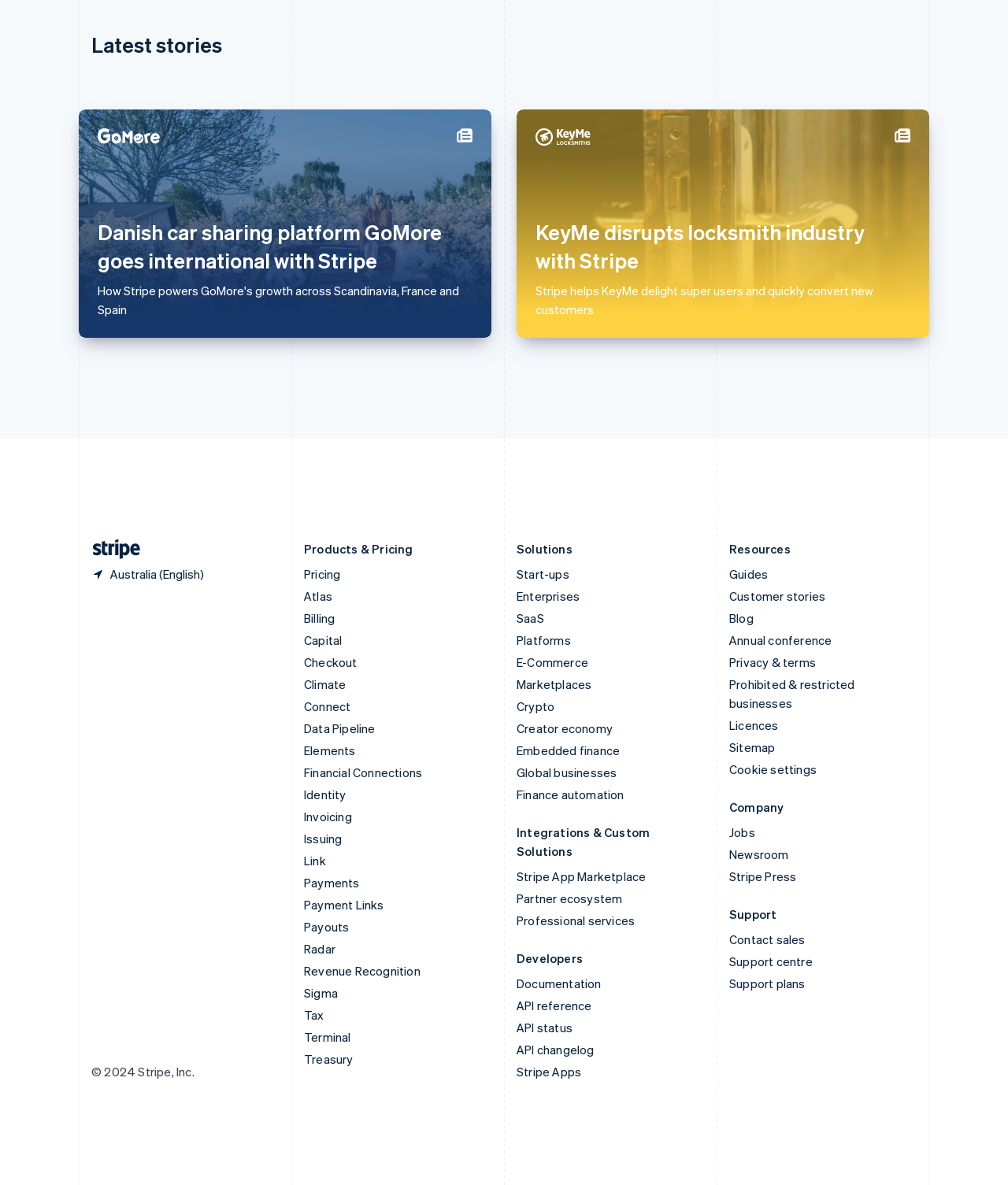Provide the bounding box coordinates of the HTML element this sentence describes: "Ambassador's National Day greetings". The bounding box coordinates consist of four float numbers between 0 and 1, i.e., [left, top, right, bottom].

None